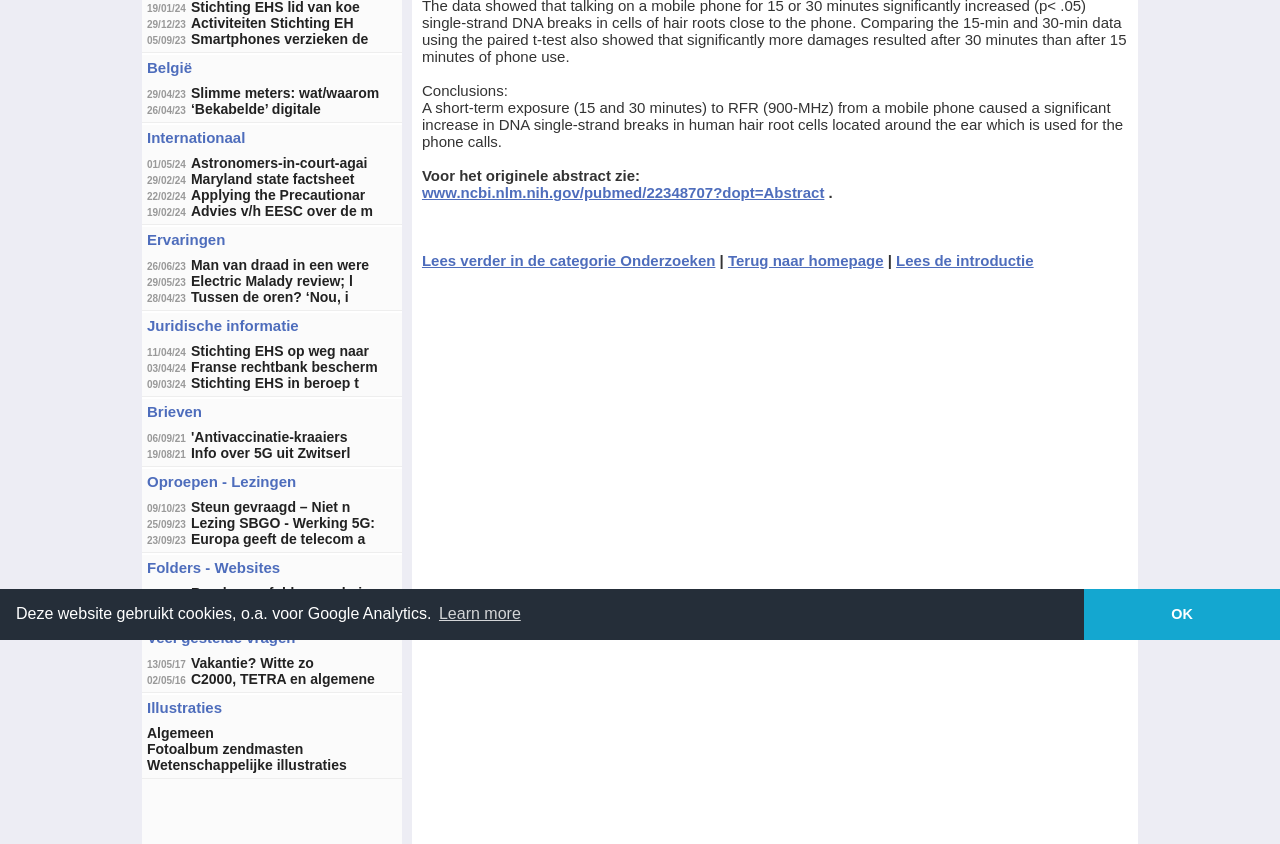For the following element description, predict the bounding box coordinates in the format (top-left x, top-left y, bottom-right x, bottom-right y). All values should be floating point numbers between 0 and 1. Description: Juridische informatie

[0.115, 0.376, 0.233, 0.396]